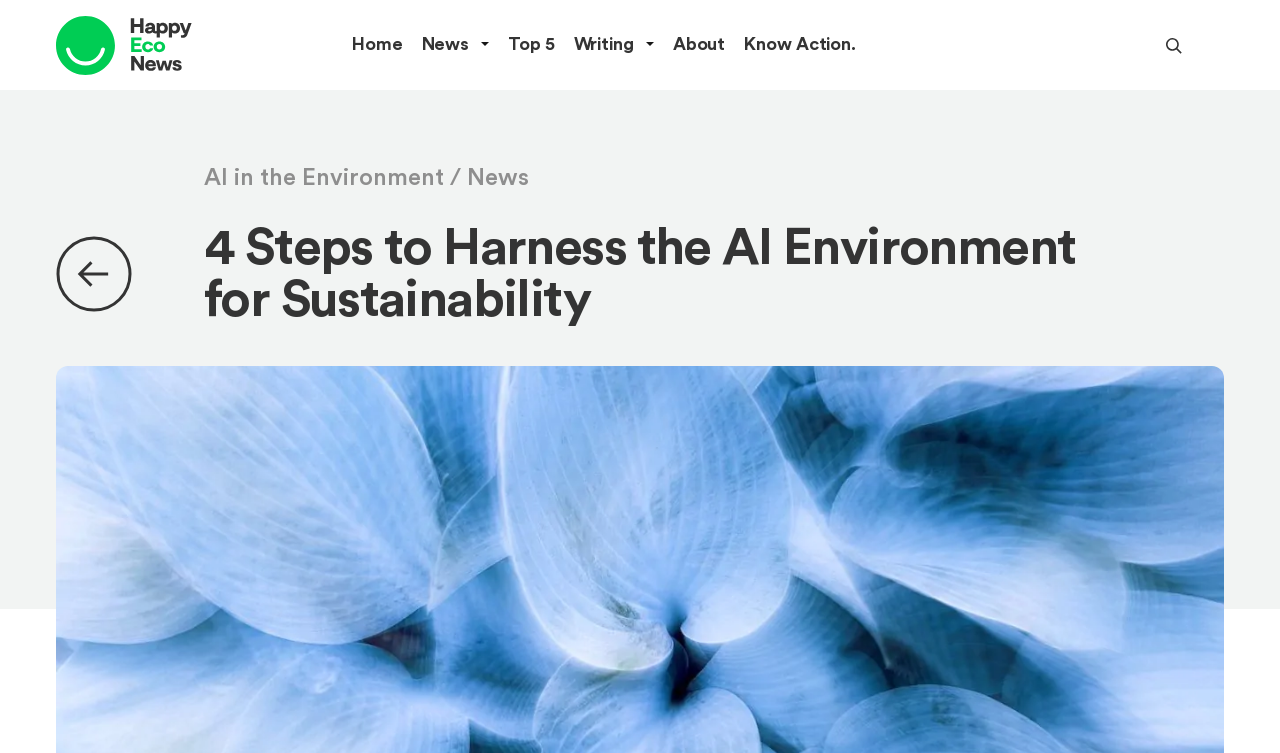Please identify the bounding box coordinates of the element's region that needs to be clicked to fulfill the following instruction: "search for something". The bounding box coordinates should consist of four float numbers between 0 and 1, i.e., [left, top, right, bottom].

[0.866, 0.02, 0.941, 0.1]